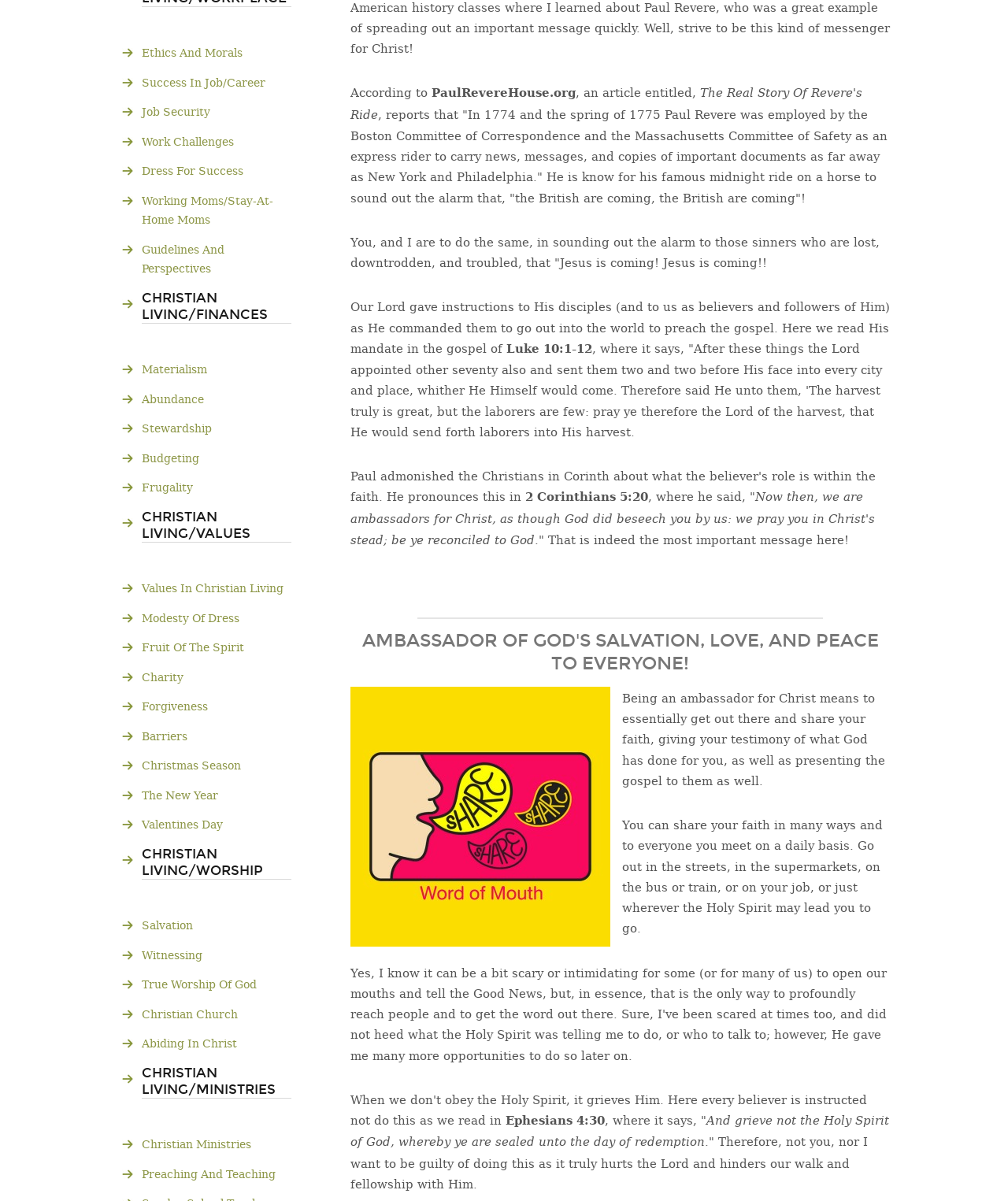Ascertain the bounding box coordinates for the UI element detailed here: "Preaching And Teaching". The coordinates should be provided as [left, top, right, bottom] with each value being a float between 0 and 1.

[0.141, 0.966, 0.289, 0.988]